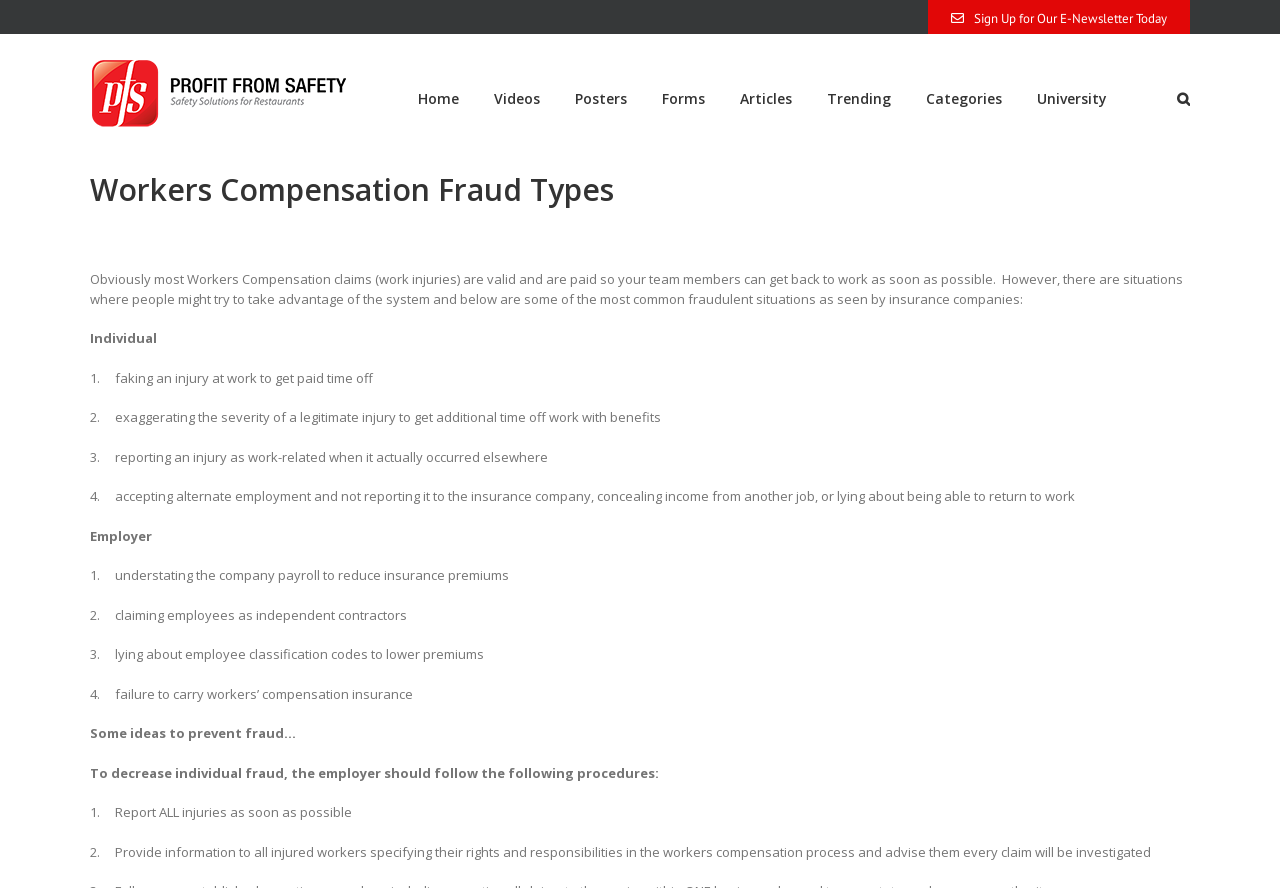Please locate and retrieve the main header text of the webpage.

Workers Compensation Fraud Types